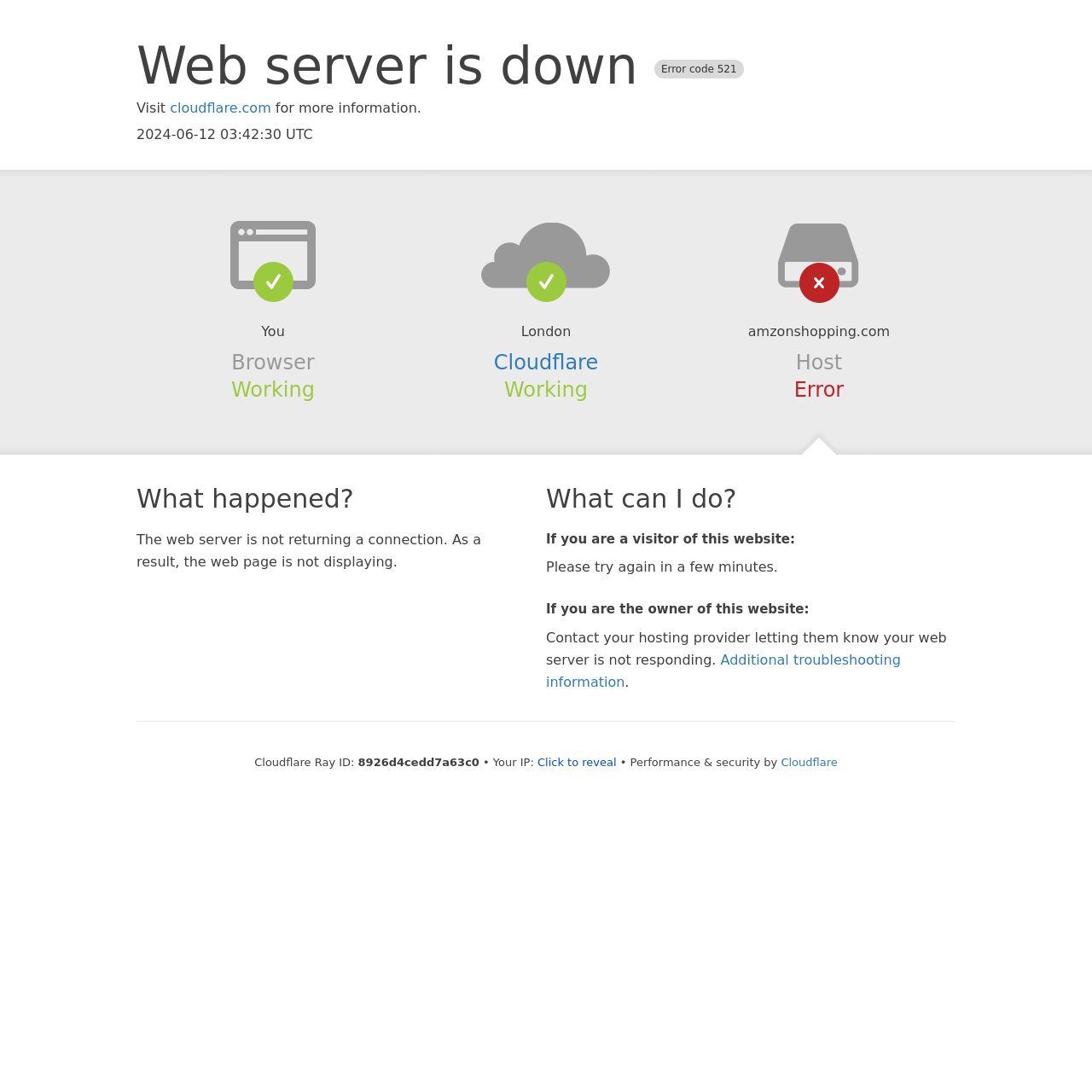Identify the bounding box of the UI element that matches this description: "Cloudflare".

[0.715, 0.692, 0.767, 0.704]